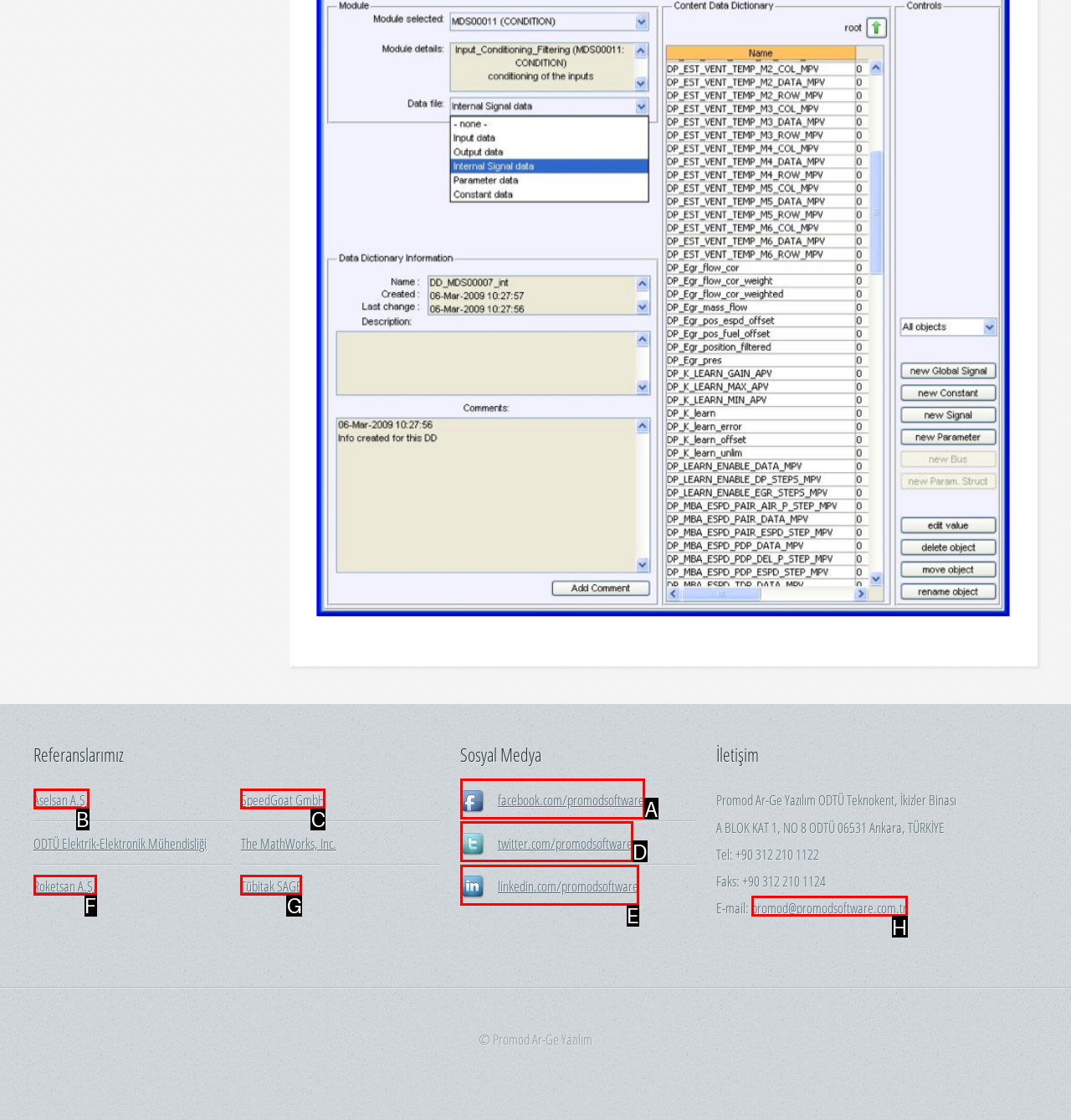Identify the HTML element that corresponds to the description: promod@promodsoftware.com.tr Provide the letter of the matching option directly from the choices.

H